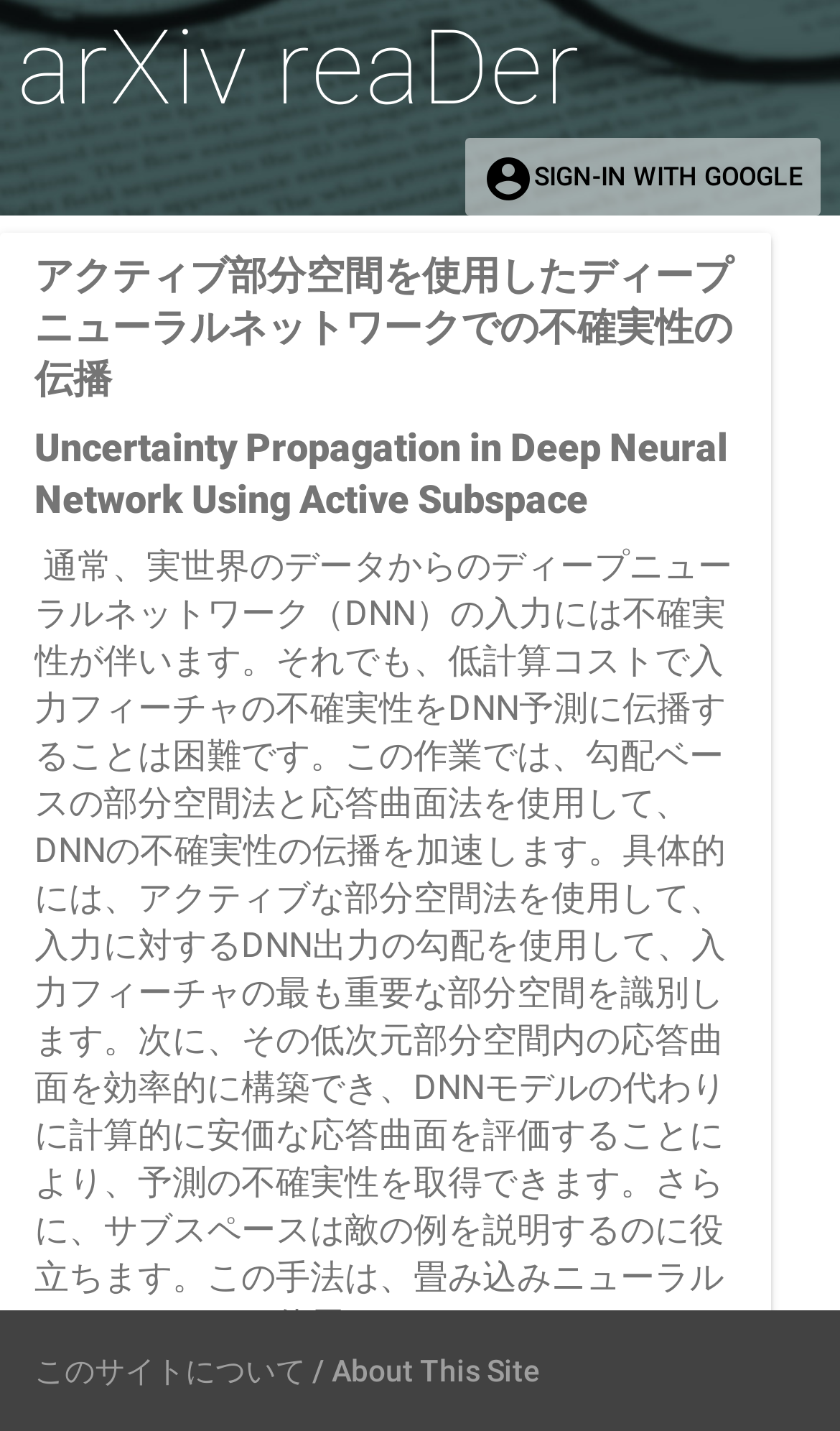Elaborate on the webpage's design and content in a detailed caption.

The webpage appears to be a research paper or article about uncertainty propagation in deep neural networks using active subspace. At the top left of the page, there is a link to "arXiv reaDer" and a button to sign in with Google on the top right. 

Below the top section, the main content area occupies most of the page. The title of the paper, "アクティブ部分空間を使用したディープニューラルネットワークでの不確実性の伝播", is displayed prominently, followed by its English translation, "Uncertainty Propagation in Deep Neural Network Using Active Subspace". 

At the very bottom of the page, there is a link to "このサイトについて / About This Site", which suggests that this webpage is part of a larger website.